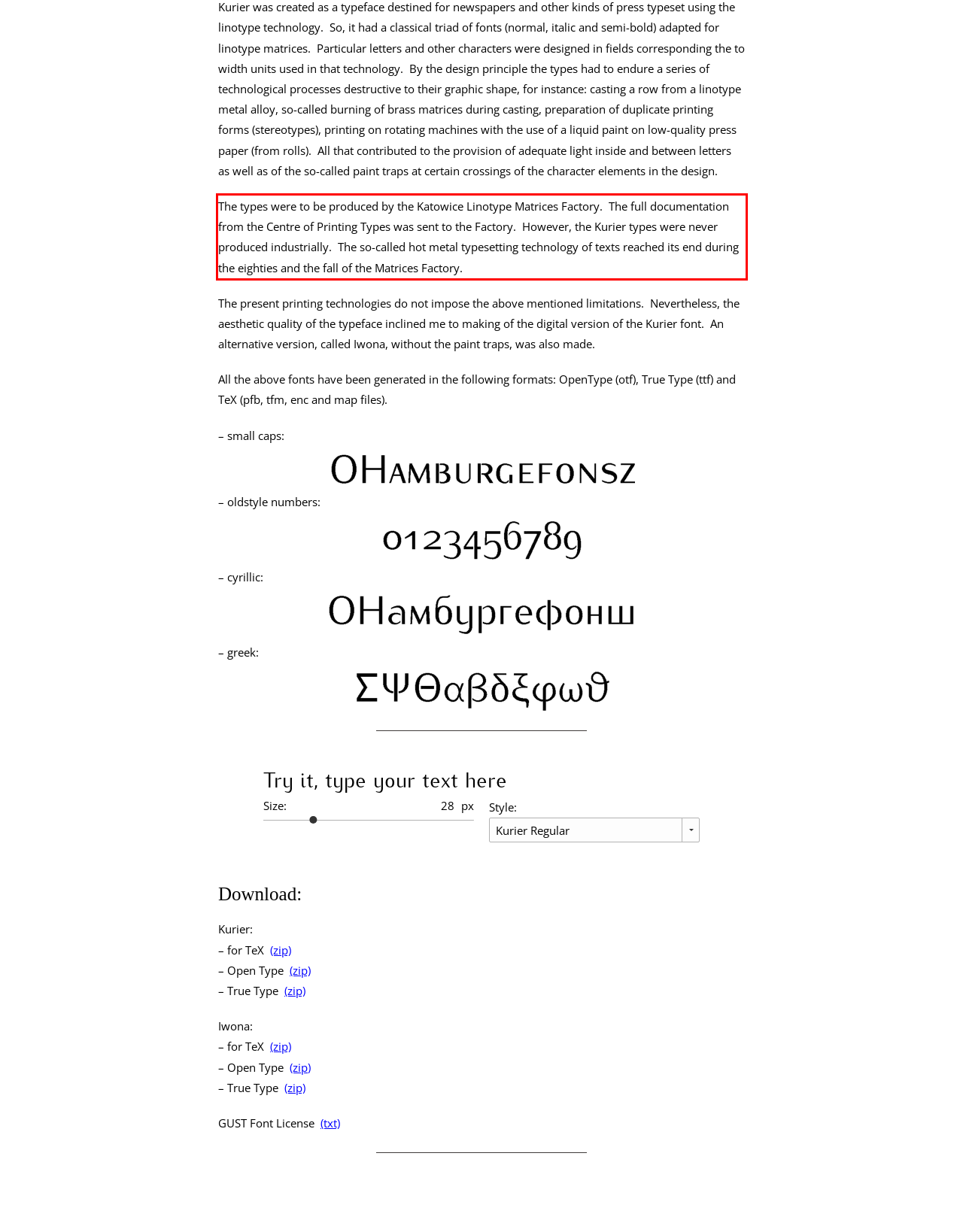You have a webpage screenshot with a red rectangle surrounding a UI element. Extract the text content from within this red bounding box.

The types were to be produced by the Katowice Linotype Matrices Factory. The full documentation from the Centre of Printing Types was sent to the Factory. However, the Kurier types were never produced industrially. The so-called hot metal typesetting technology of texts reached its end during the eighties and the fall of the Matrices Factory.